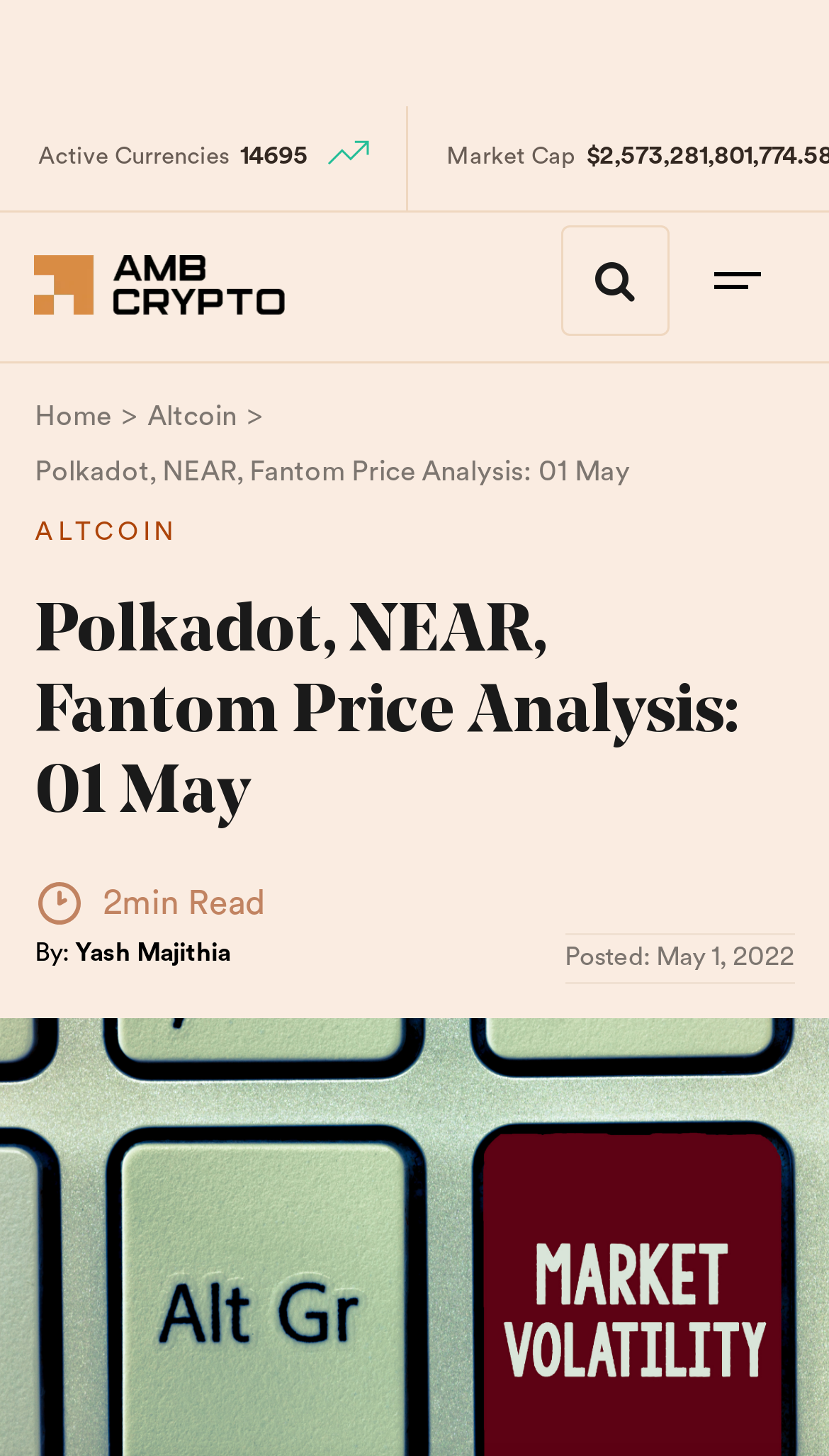Please answer the following question using a single word or phrase: 
What is the date of the article?

May 1, 2022